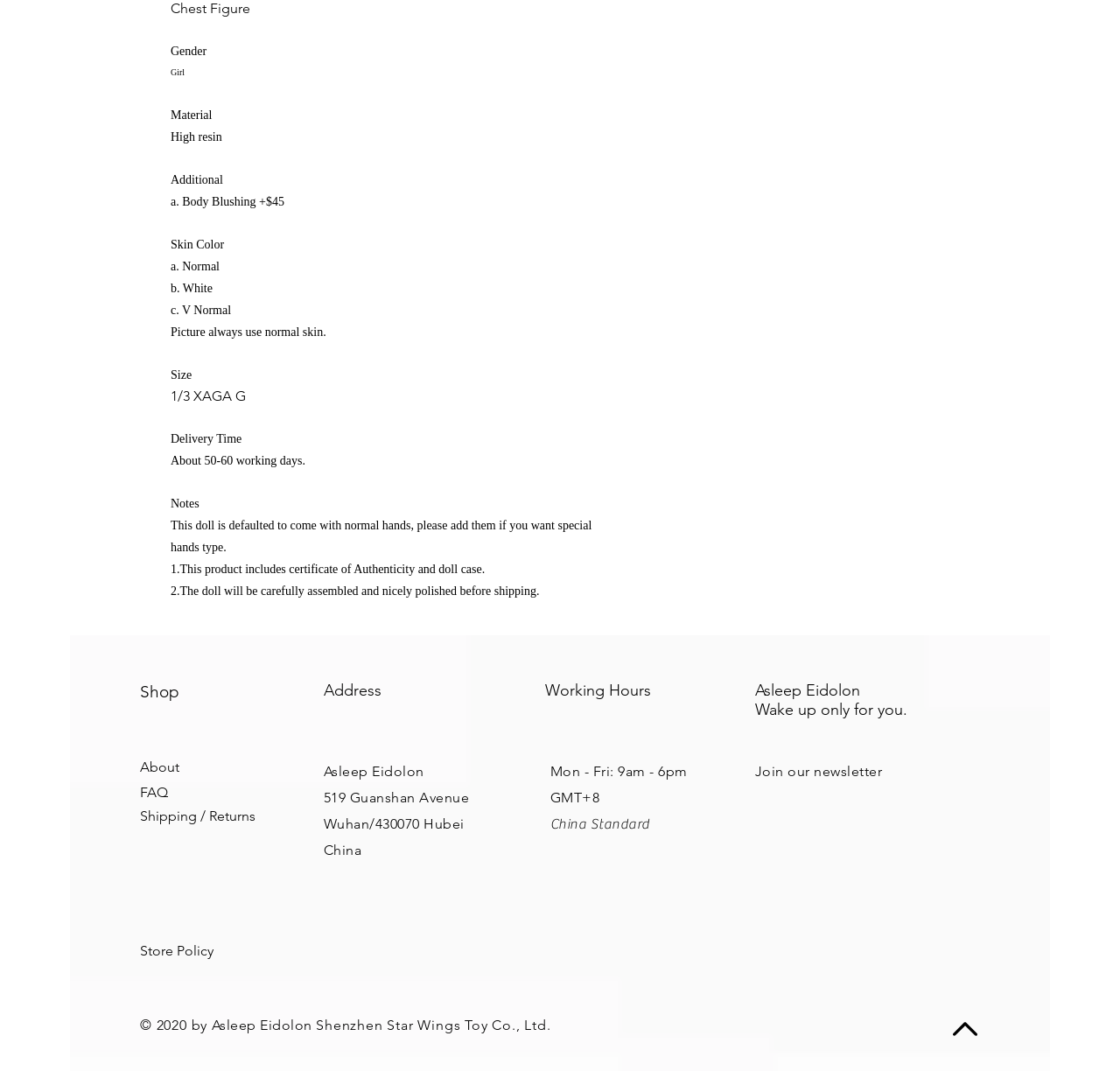Please use the details from the image to answer the following question comprehensively:
What is the company name of the doll manufacturer?

At the bottom of the webpage, I found the copyright information which mentions the company name as Shenzhen Star Wings Toy Co., Ltd.